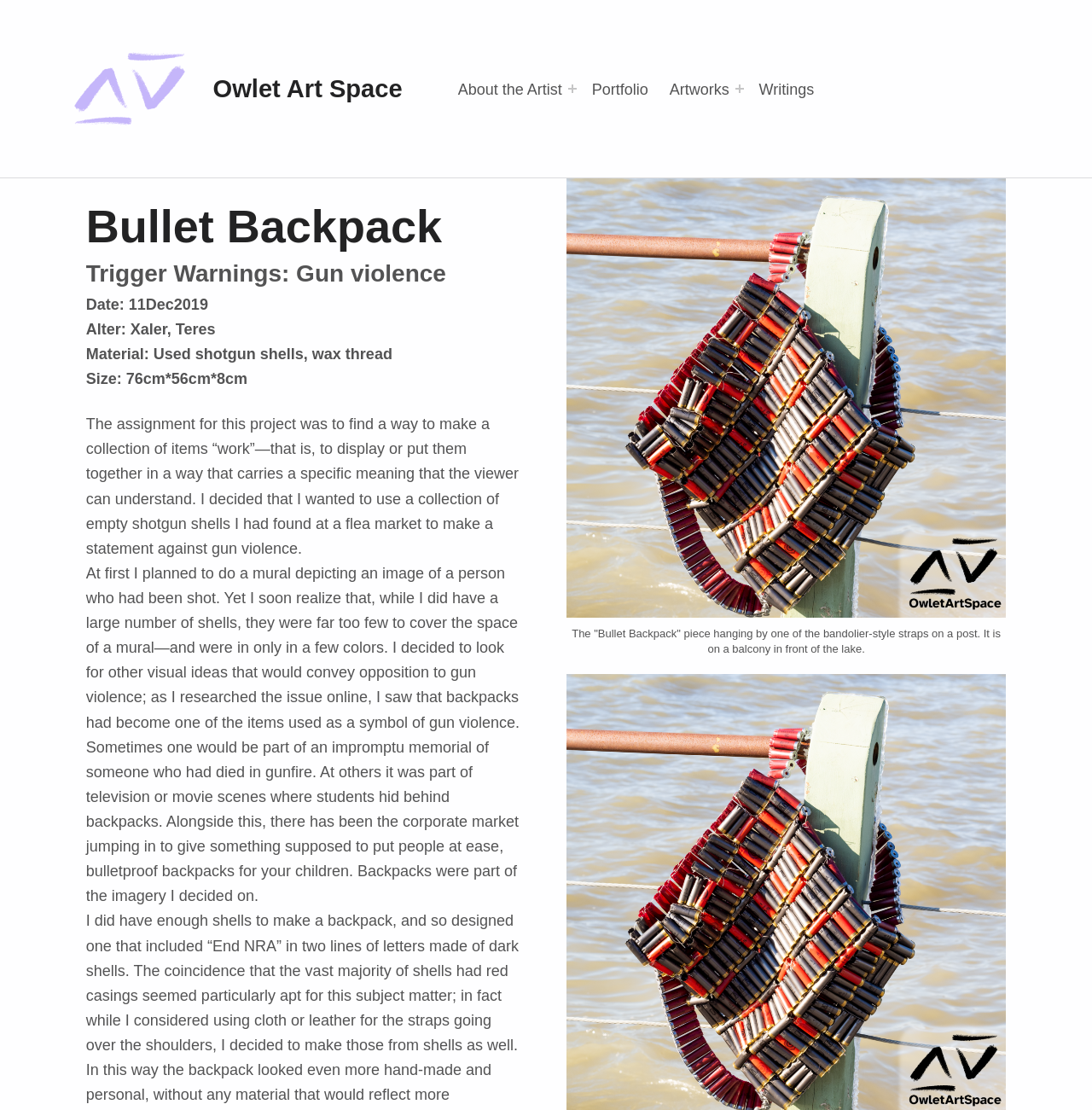What is the date of the Bullet Backpack artwork?
Please provide a single word or phrase as the answer based on the screenshot.

11Dec2019